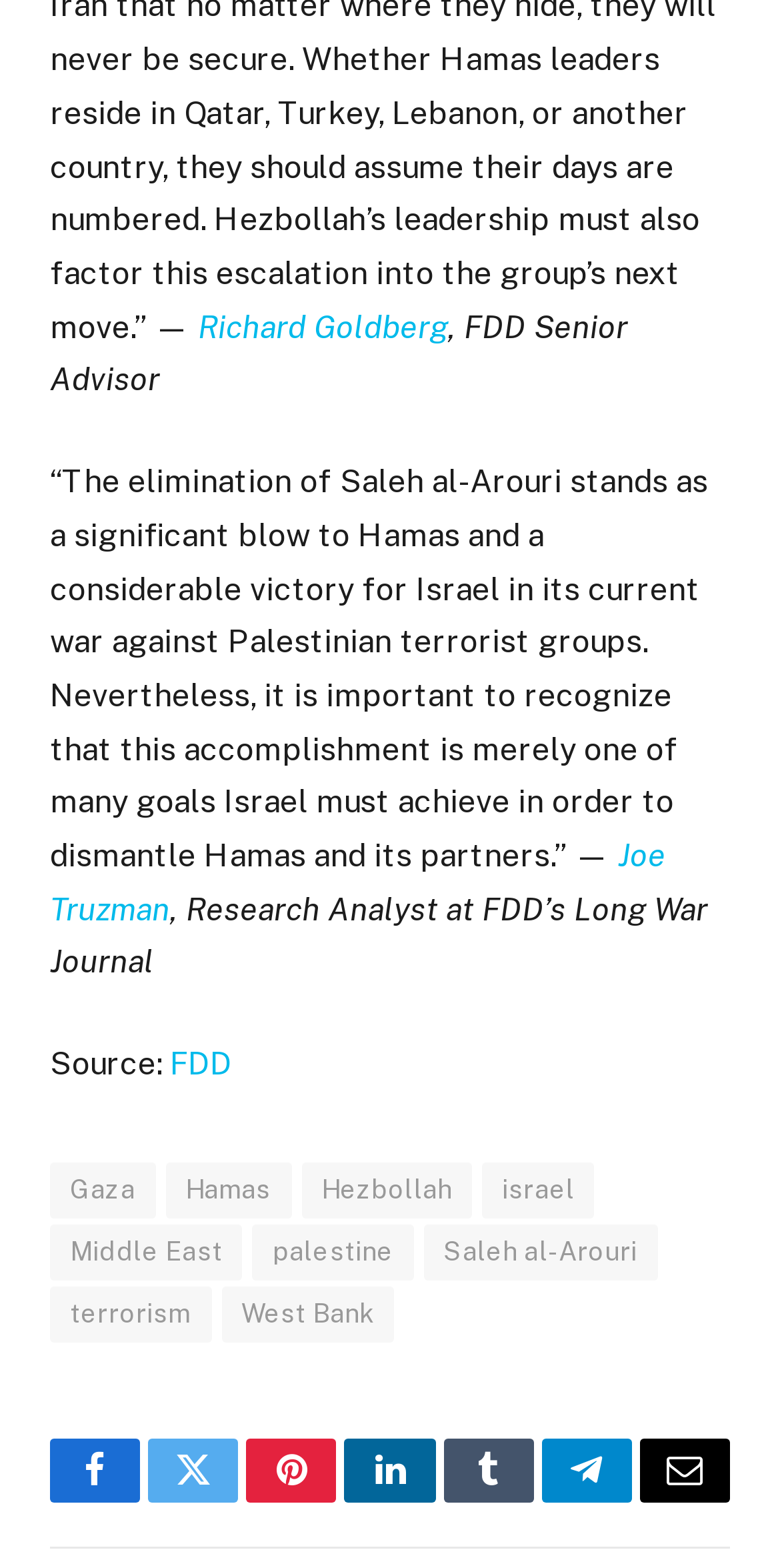Who is the FDD Senior Advisor?
Refer to the screenshot and respond with a concise word or phrase.

Richard Goldberg